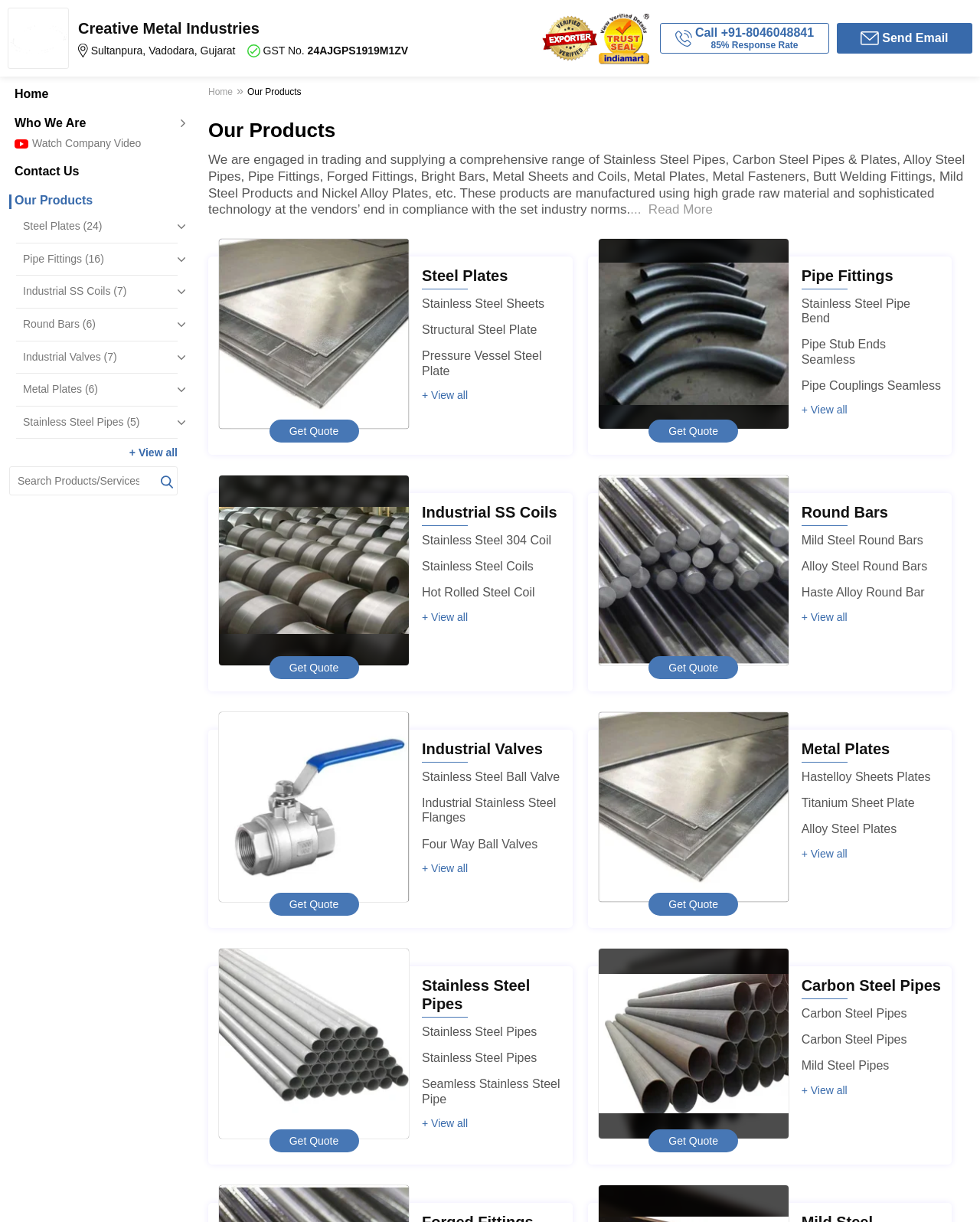Pinpoint the bounding box coordinates for the area that should be clicked to perform the following instruction: "Read about Internet Security".

None